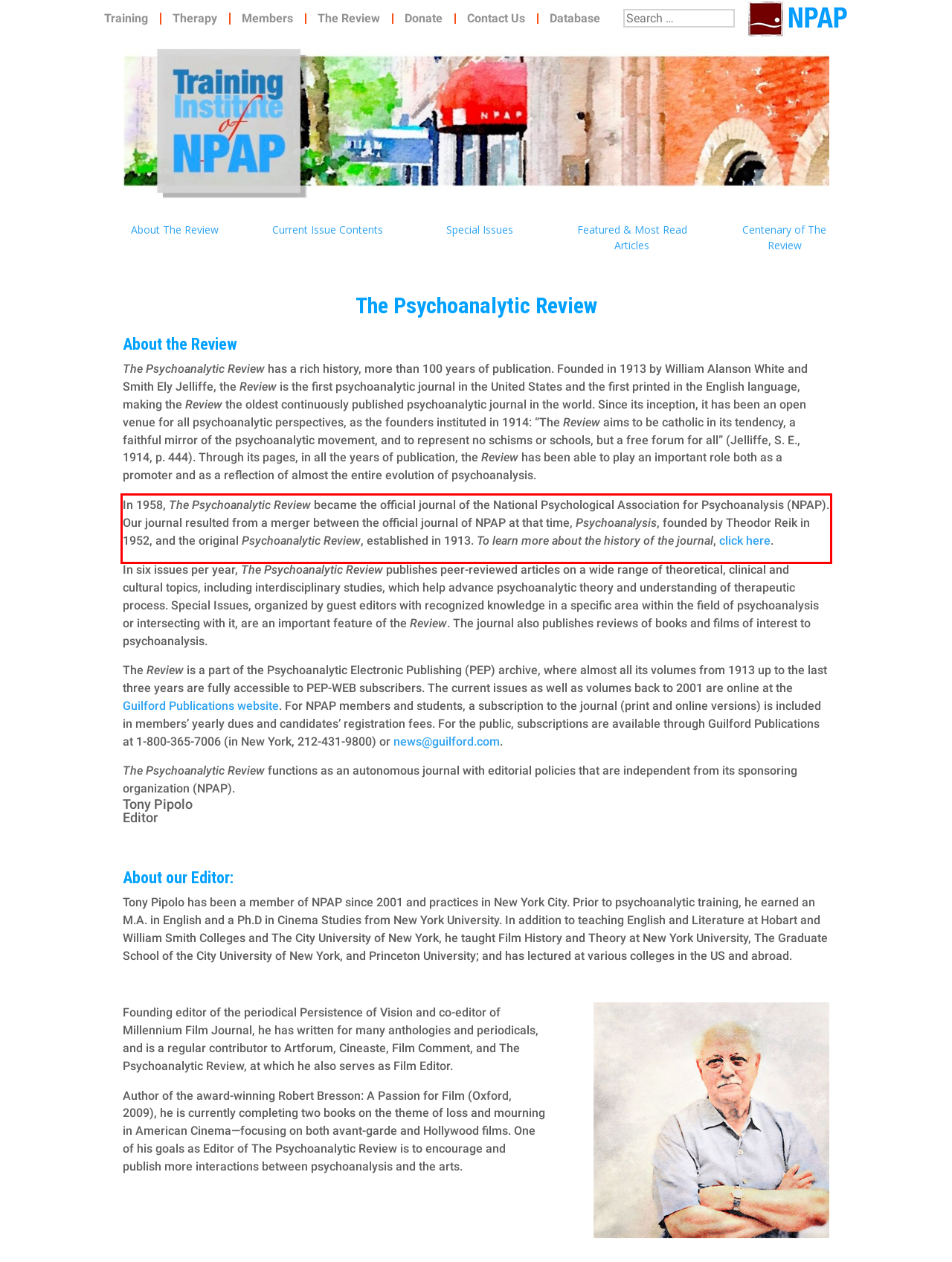You are provided with a screenshot of a webpage containing a red bounding box. Please extract the text enclosed by this red bounding box.

In 1958, The Psychoanalytic Review became the official journal of the National Psychological Association for Psychoanalysis (NPAP). Our journal resulted from a merger between the official journal of NPAP at that time, Psychoanalysis, founded by Theodor Reik in 1952, and the original Psychoanalytic Review, established in 1913. To learn more about the history of the journal, click here.